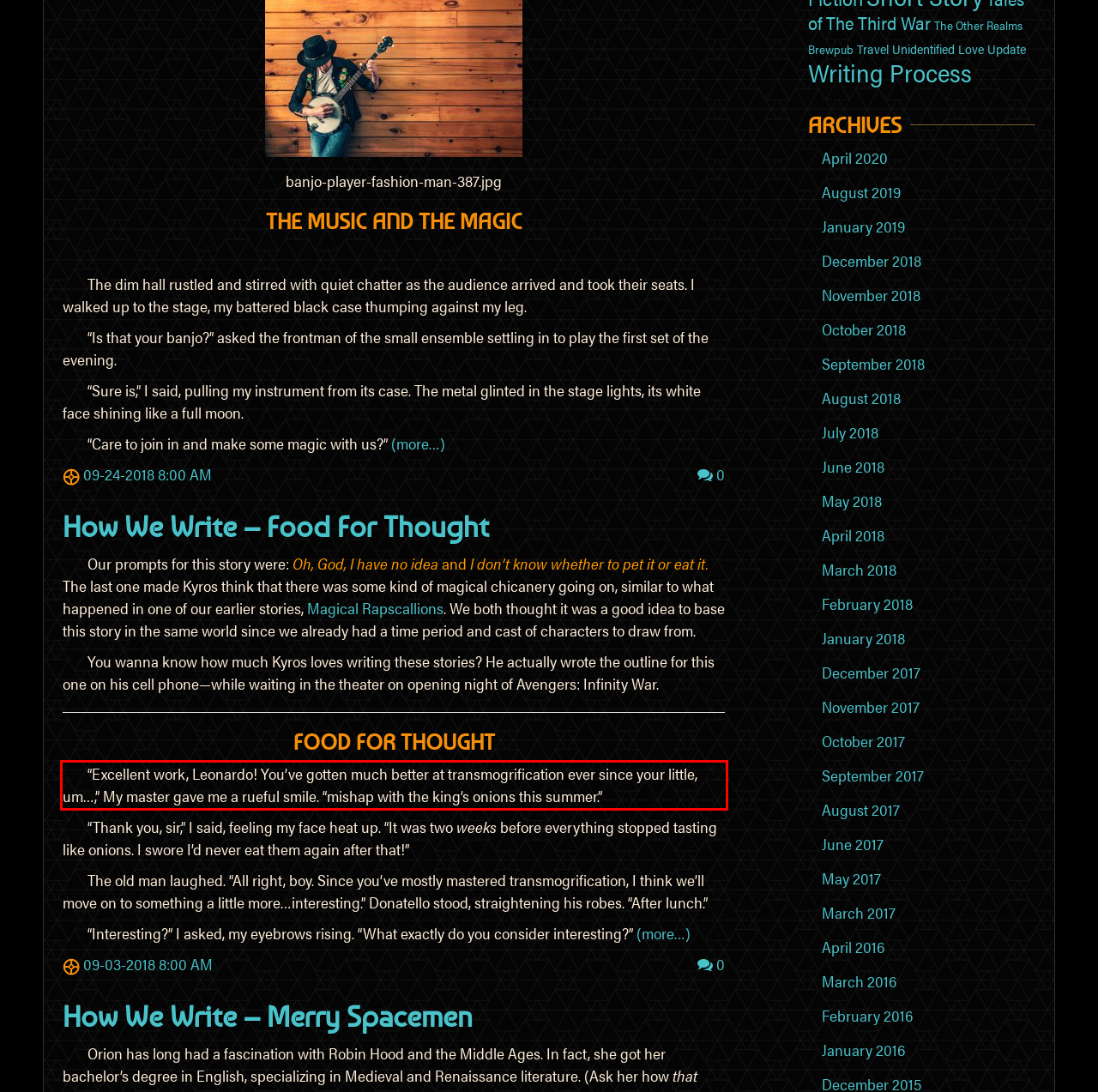There is a screenshot of a webpage with a red bounding box around a UI element. Please use OCR to extract the text within the red bounding box.

“Excellent work, Leonardo! You’ve gotten much better at transmogrification ever since your little, um…,” My master gave me a rueful smile. “mishap with the king’s onions this summer.”